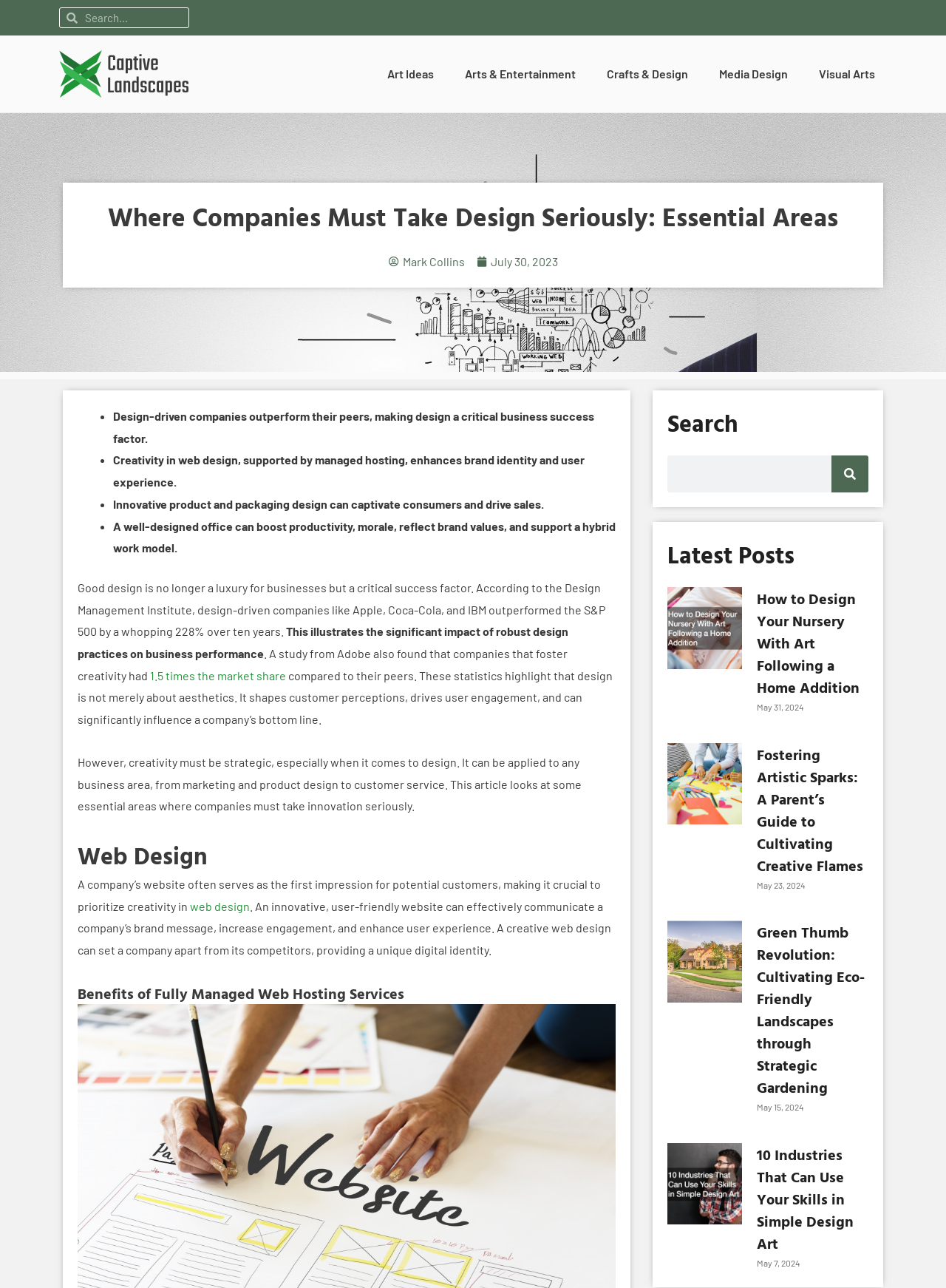What is the purpose of a company's website?
Provide a thorough and detailed answer to the question.

According to the webpage, a company's website often serves as the first impression for potential customers, making it crucial to prioritize creativity in web design. An innovative, user-friendly website can effectively communicate a company's brand message, increase engagement, and enhance user experience.